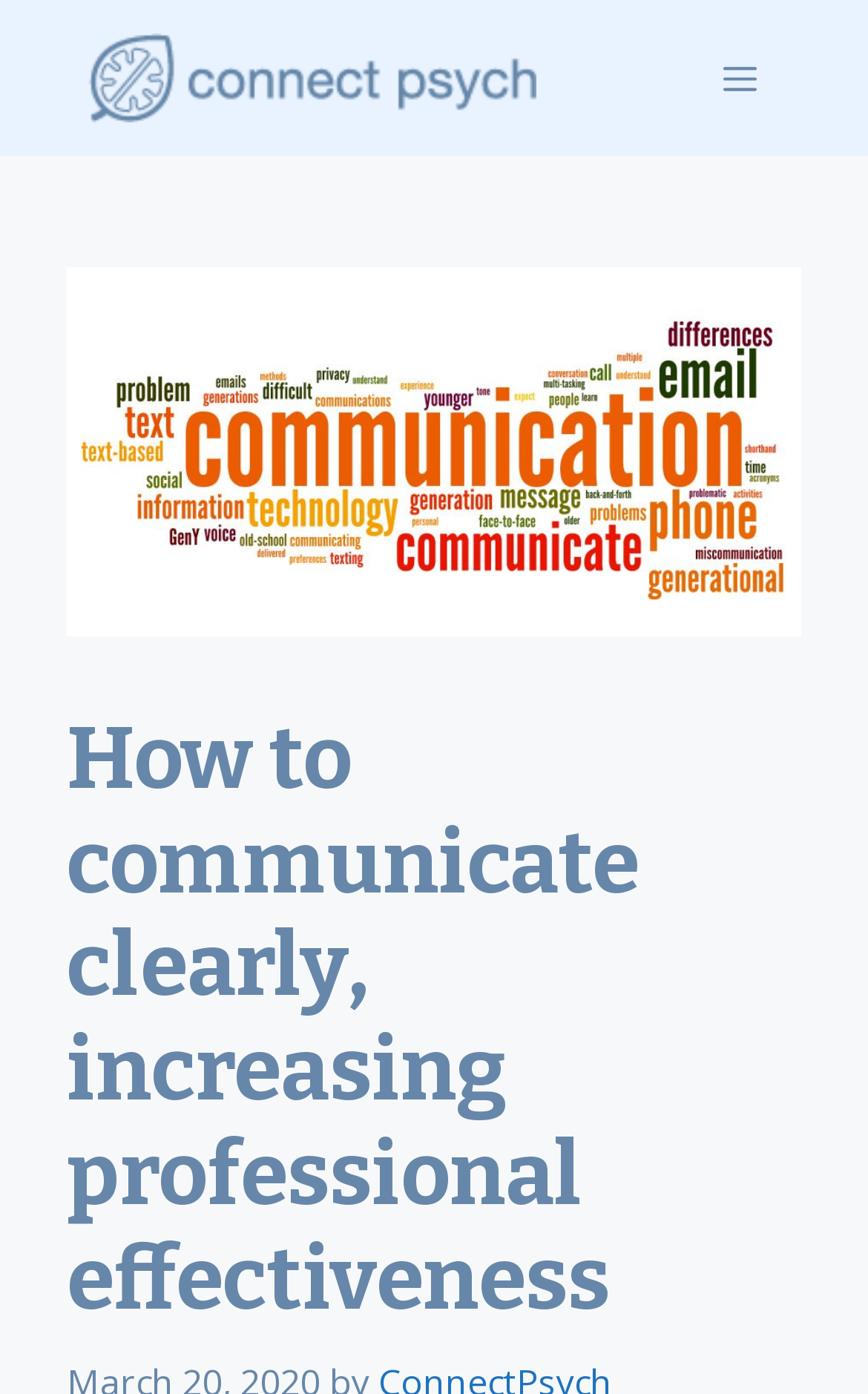Please determine the bounding box of the UI element that matches this description: Sir Thomas Mitchell. The coordinates should be given as (top-left x, top-left y, bottom-right x, bottom-right y), with all values between 0 and 1.

None